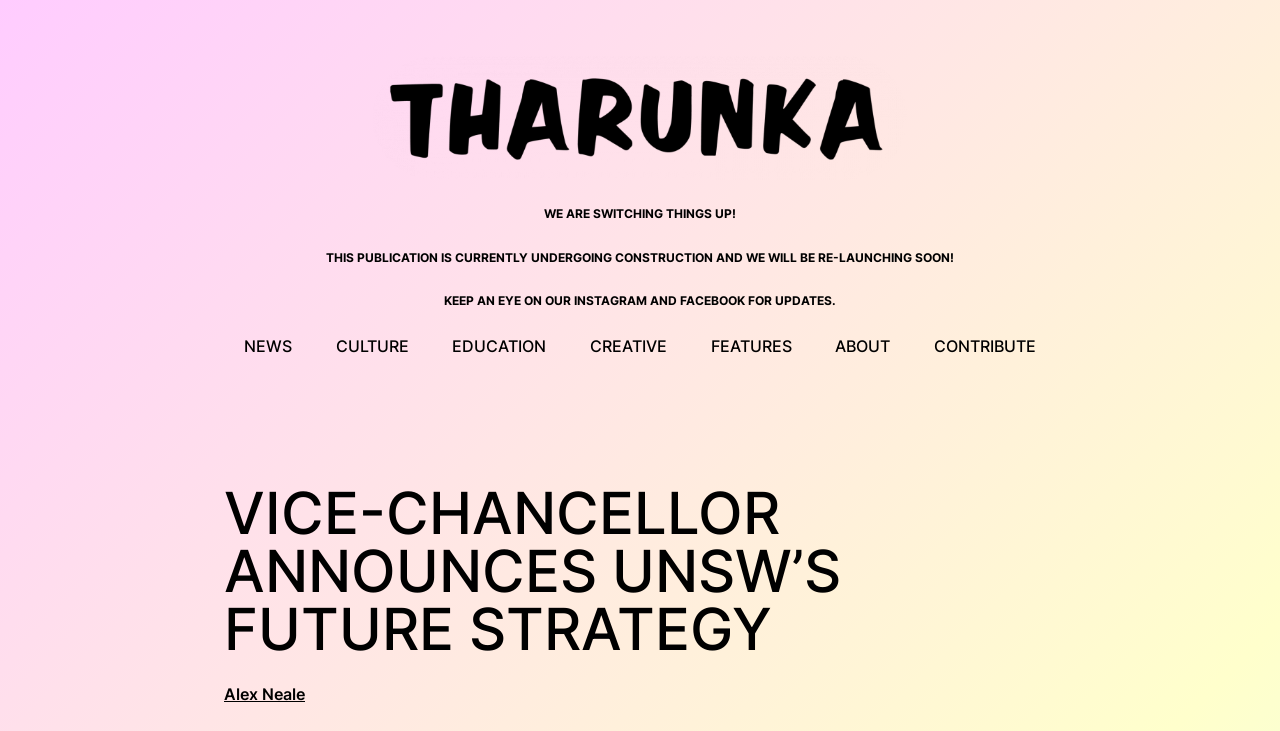Identify the bounding box coordinates for the UI element described as: "Features".

[0.555, 0.457, 0.618, 0.492]